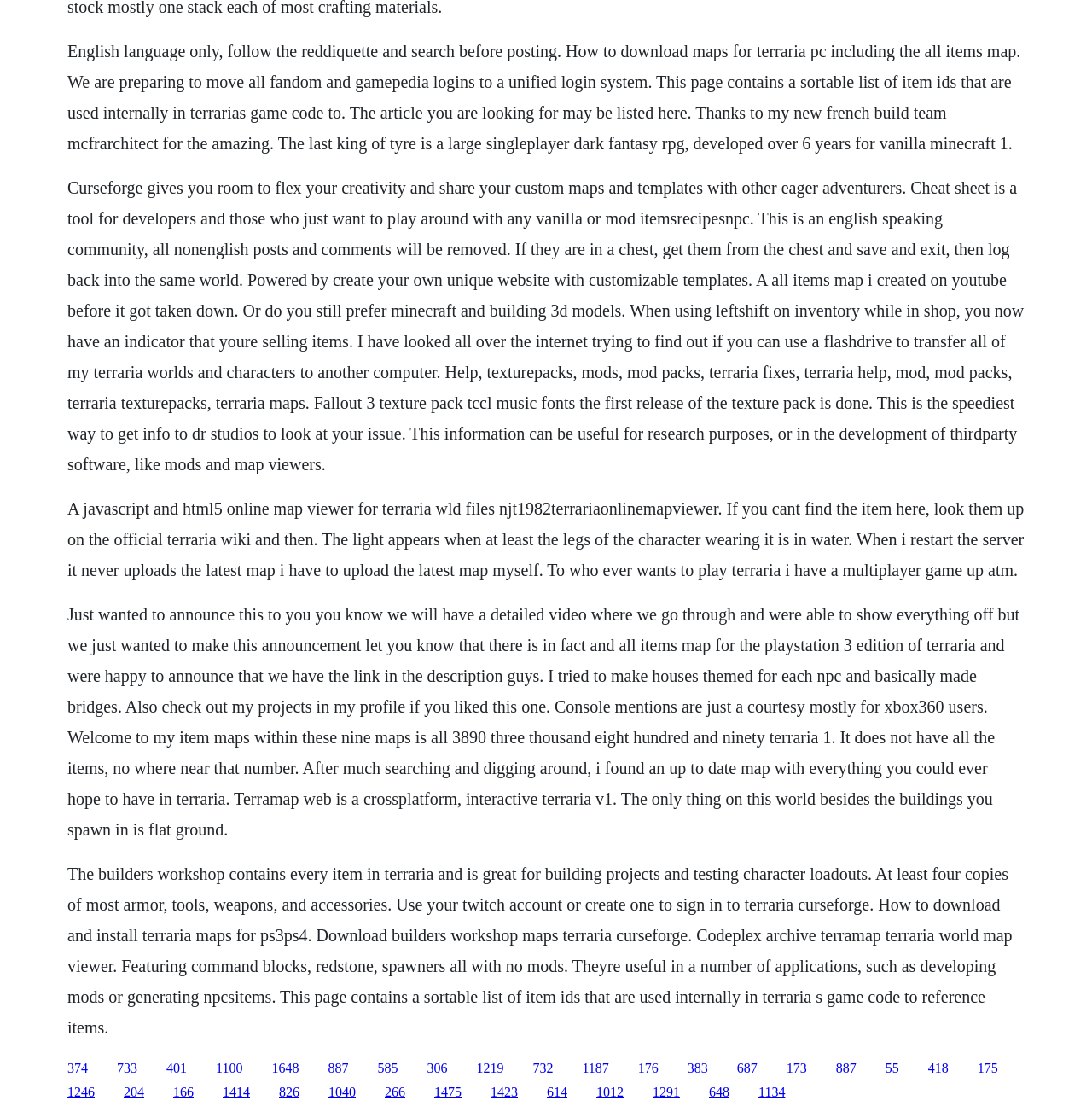What is the All Items Map in Terraria?
Using the image as a reference, give an elaborate response to the question.

According to the webpage, the All Items Map in Terraria is a feature that contains all 3890 items in the game, making it a comprehensive resource for players who want to access every item in the game.